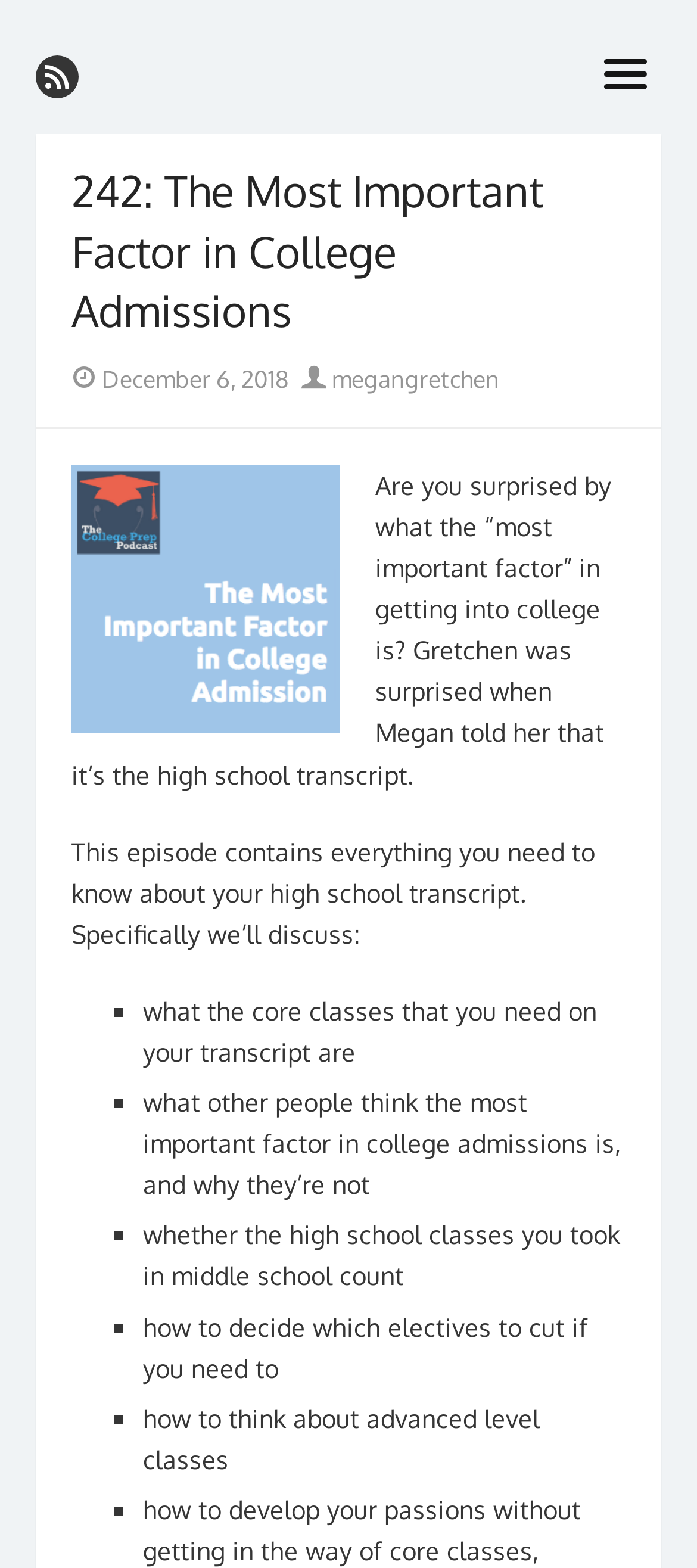Please provide a brief answer to the following inquiry using a single word or phrase:
How many points are discussed in this episode?

6